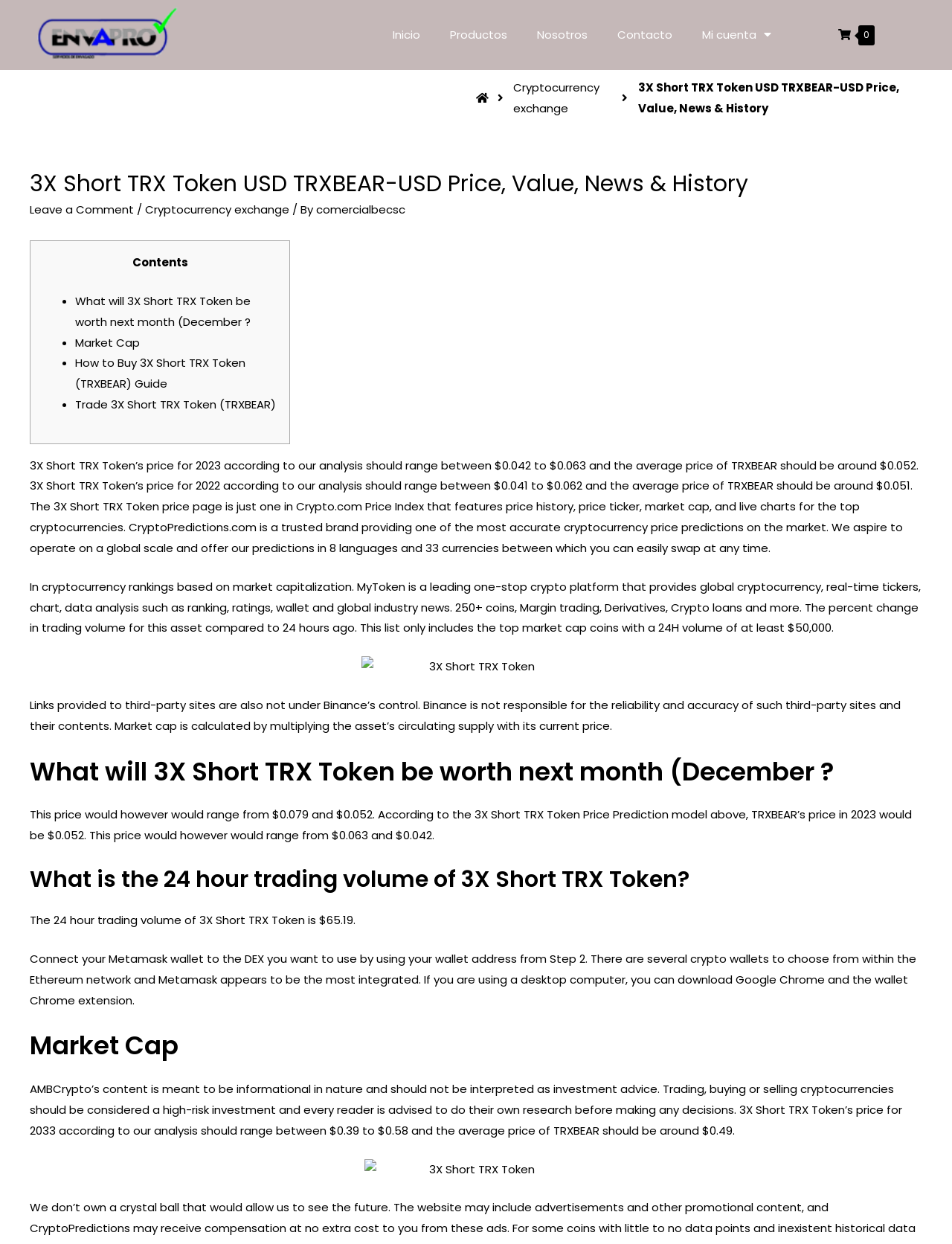Extract the top-level heading from the webpage and provide its text.

3X Short TRX Token USD TRXBEAR-USD Price, Value, News & History